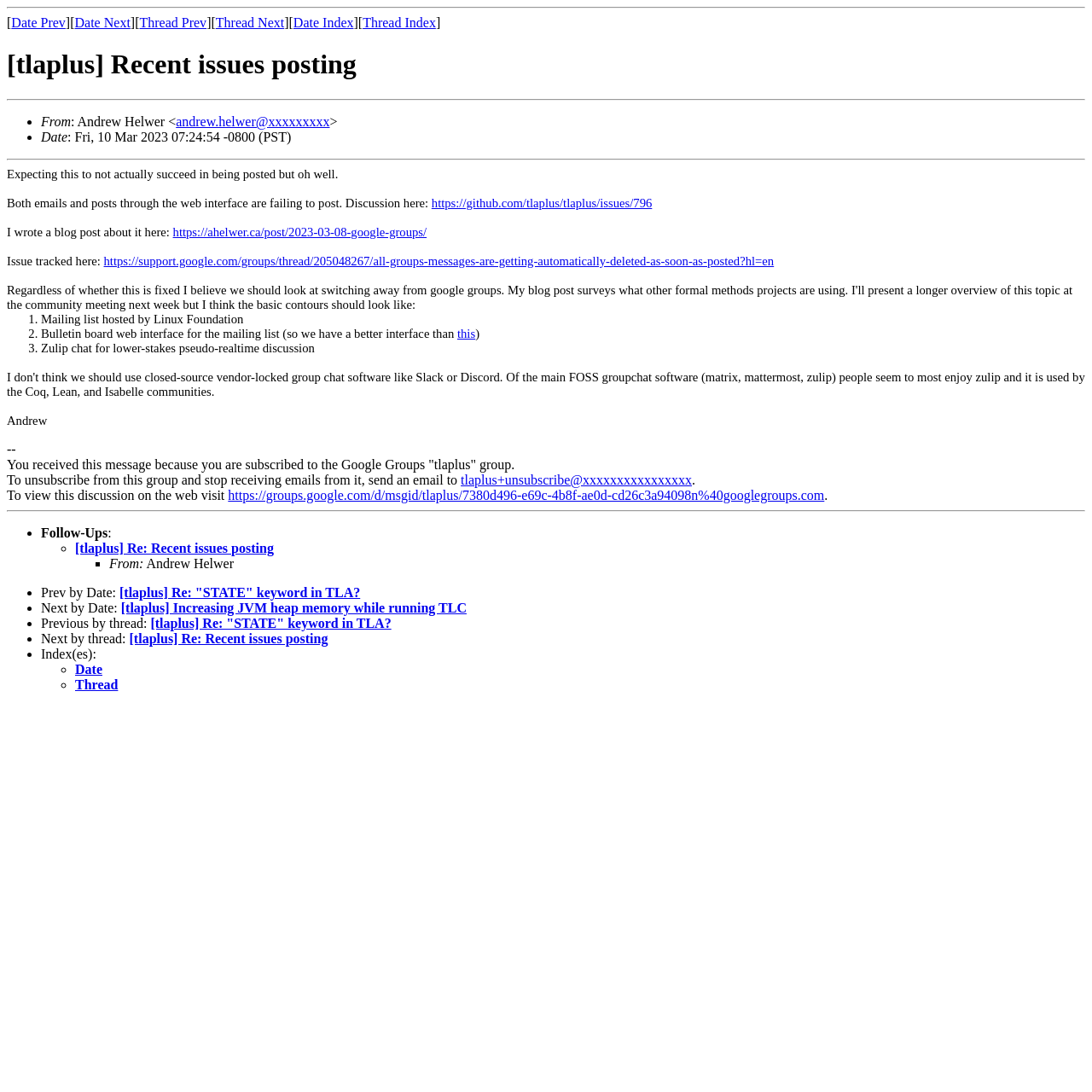Give a concise answer using only one word or phrase for this question:
Who is the author of the post?

Andrew Helwer